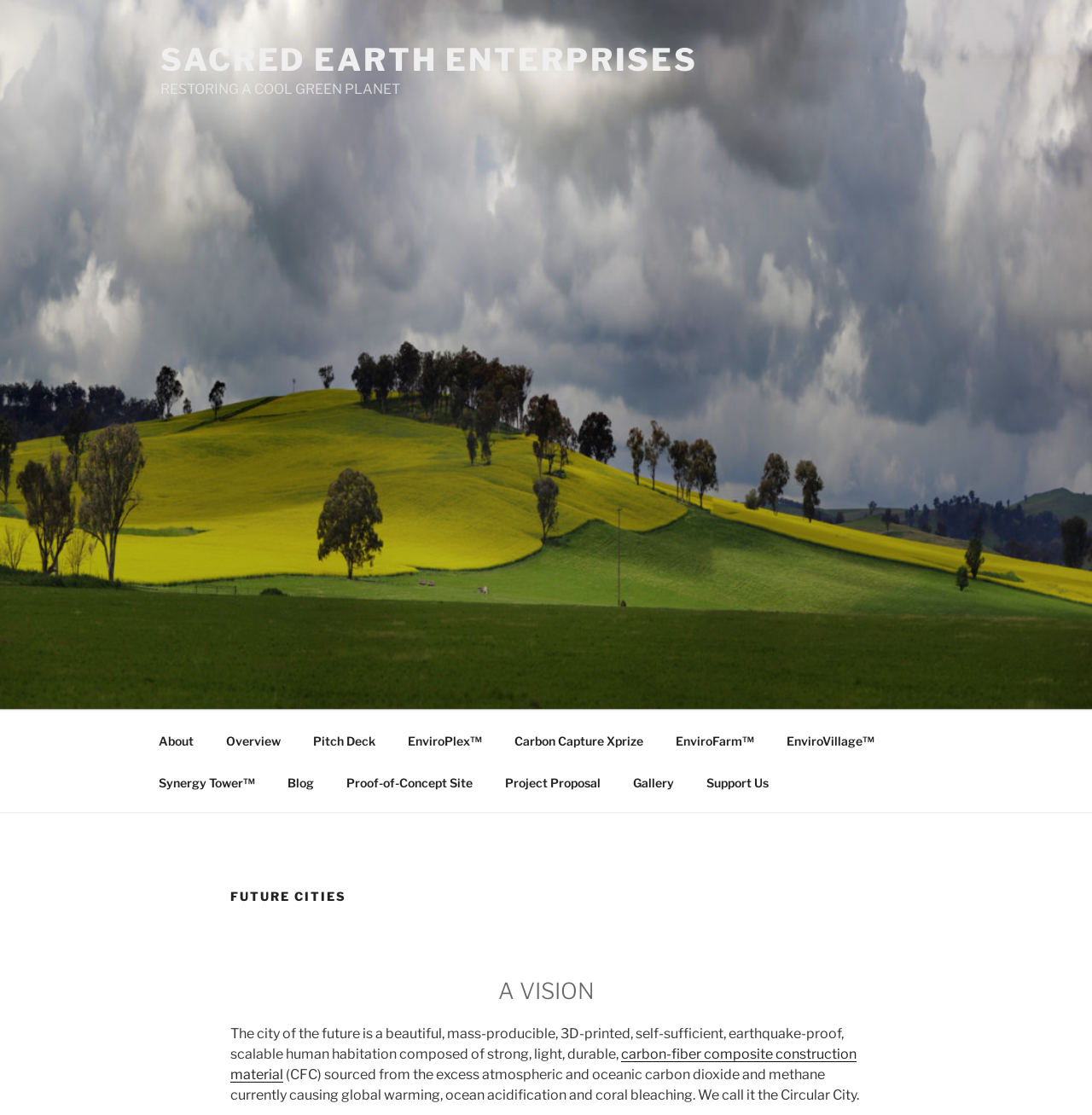Kindly provide the bounding box coordinates of the section you need to click on to fulfill the given instruction: "Visit the Blog".

[0.249, 0.683, 0.301, 0.72]